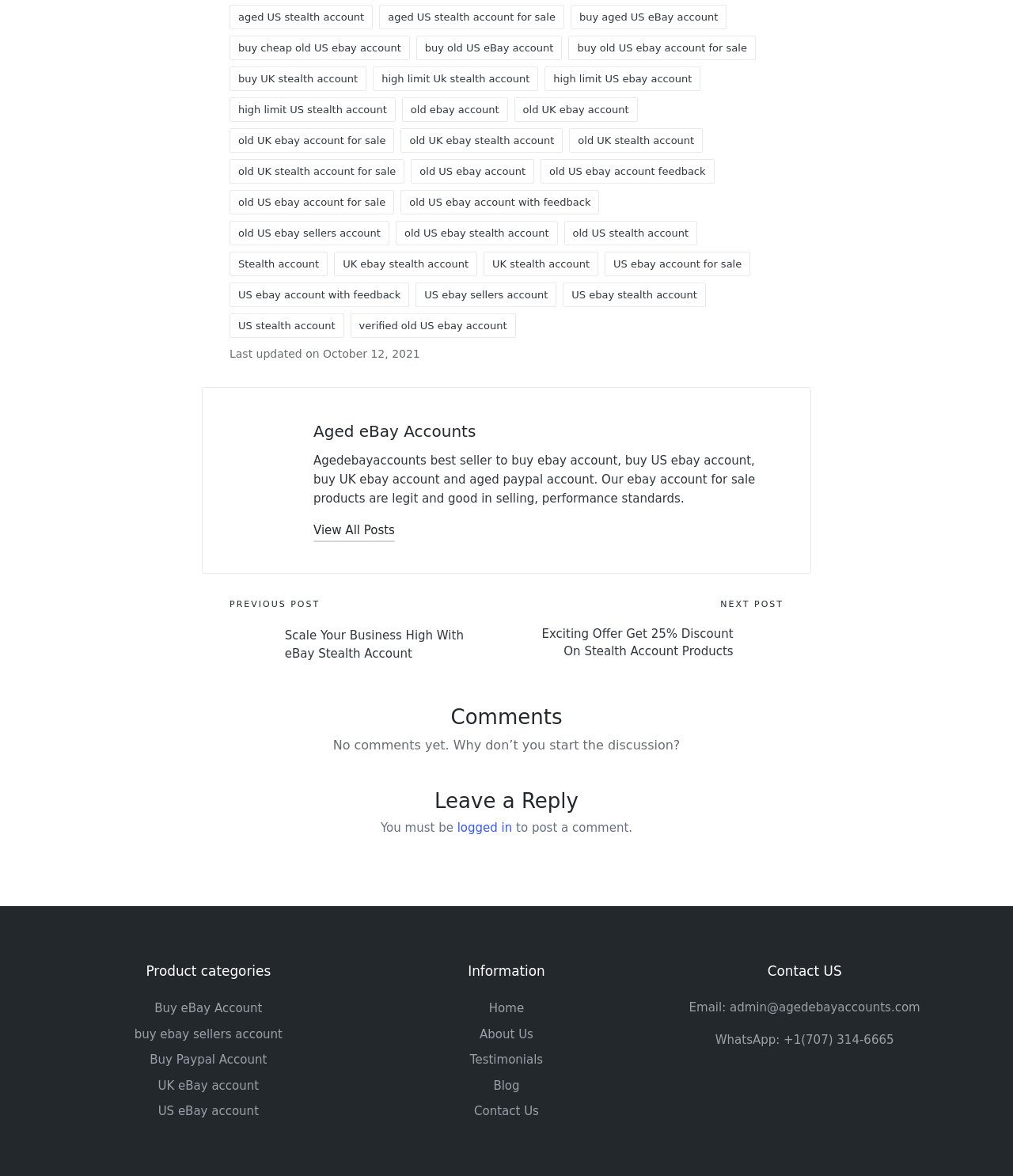Using a single word or phrase, answer the following question: 
What is the purpose of the 'View All Posts' button?

To view all posts